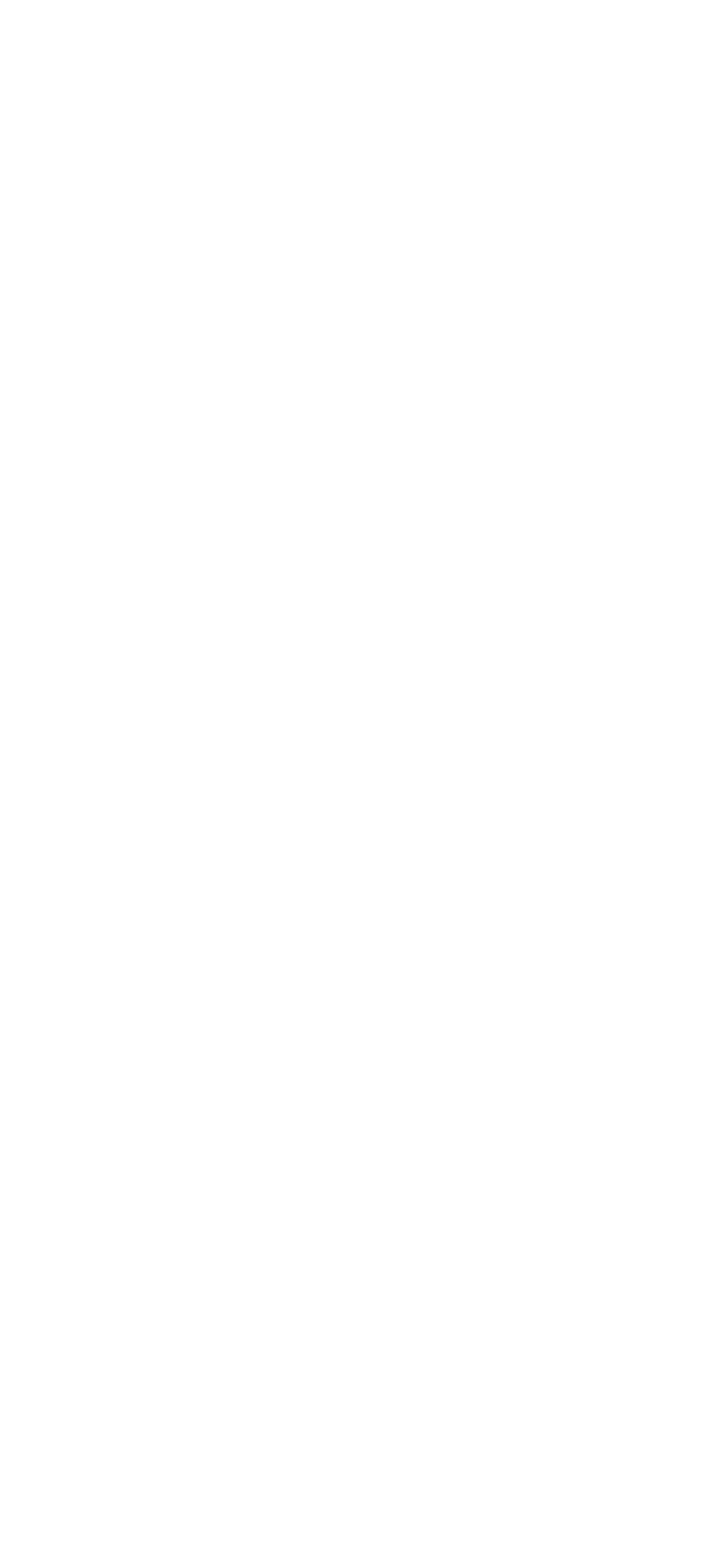From the screenshot, find the bounding box of the UI element matching this description: "Terms and privacy". Supply the bounding box coordinates in the form [left, top, right, bottom], each a float between 0 and 1.

[0.669, 0.777, 0.94, 0.8]